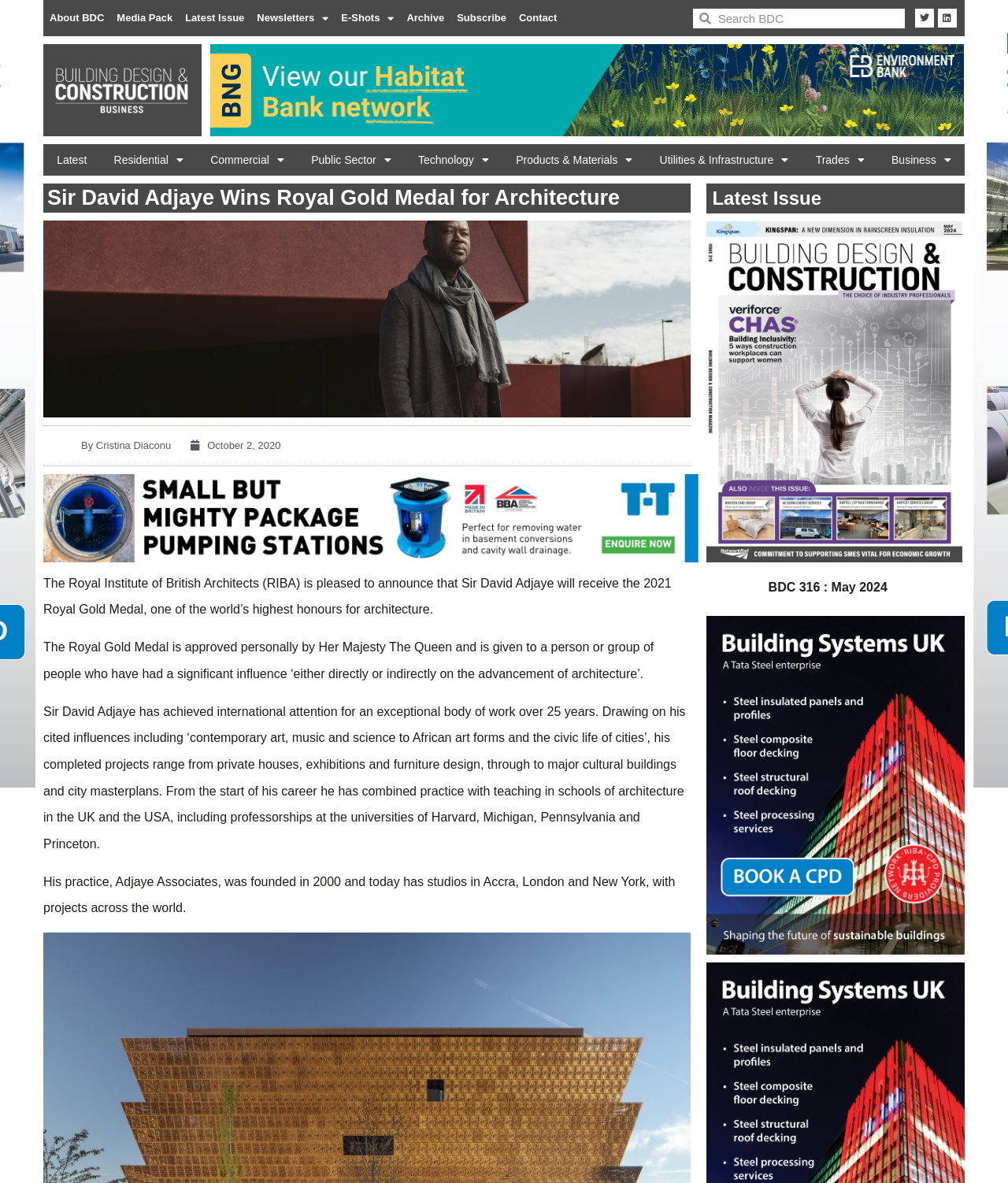Provide an in-depth description of the elements and layout of the webpage.

The webpage is about Sir David Adjaye winning the 2021 Royal Gold Medal for Architecture. At the top, there are several links to different sections of the website, including "About BDC", "Media Pack", "Latest Issue", and more. Below these links, there is a search bar and social media links to Twitter and LinkedIn.

The main content of the page is divided into two sections. On the left, there is a large image of Sir David Adjaye, accompanied by a heading that announces his win. Below the image, there are several paragraphs of text that describe Adjaye's achievements and his practice, Adjaye Associates.

On the right, there is a sidebar with links to different categories, including "Residential", "Commercial", "Public Sector", and more. Each of these links has a dropdown menu with additional subcategories.

At the bottom of the page, there is a section with a heading "Latest Issue" and a link to a specific issue of a publication, BDC 316, with a release date of May 2024. There is also an image below this section.

Throughout the page, there are several images, including a picture of Cristina Diaconu, a timestamp for October 2, 2020, and an image related to the Royal Gold Medal.